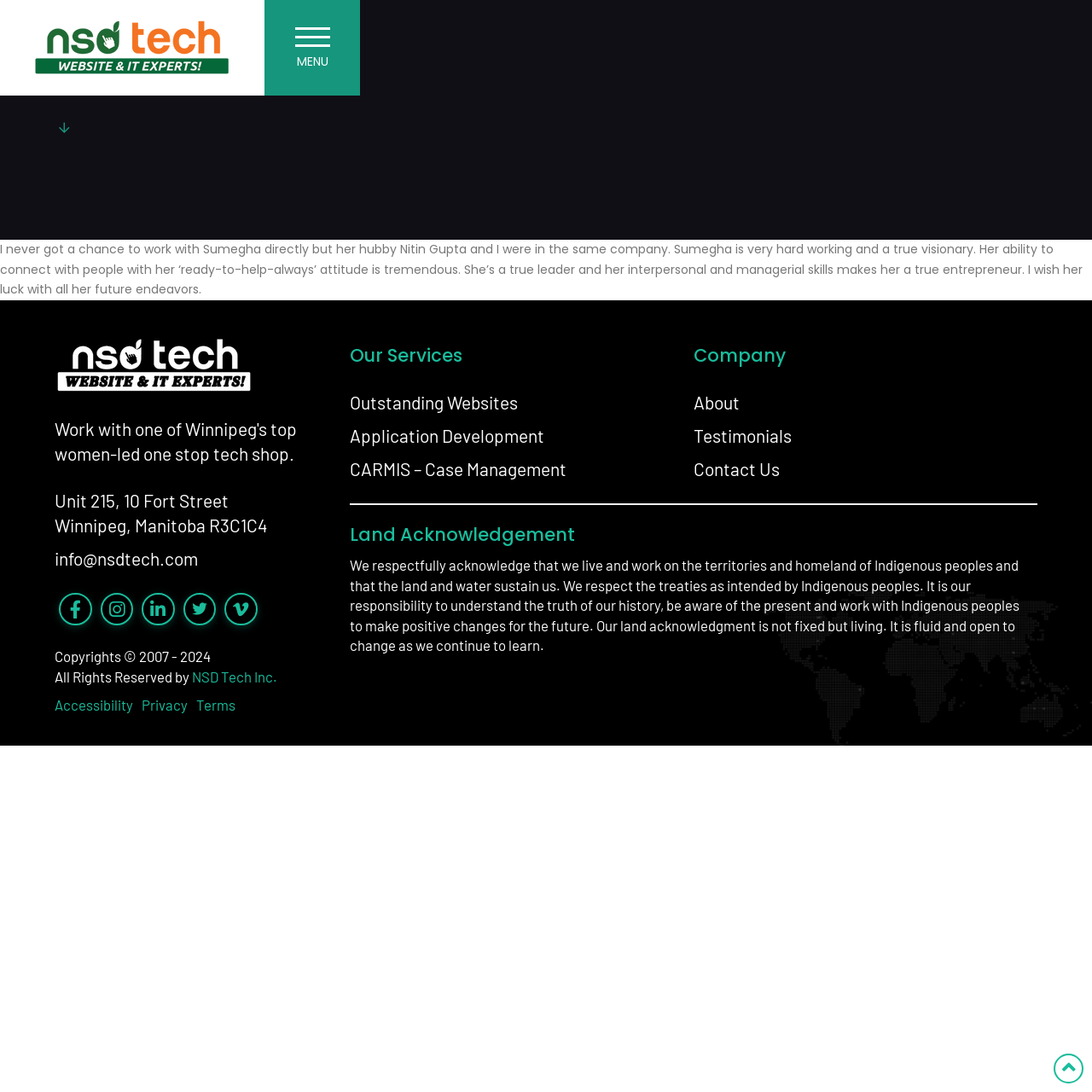Examine the screenshot and answer the question in as much detail as possible: What type of services does the company offer?

I found the services offered by the company by looking at the links in the 'Our Services' section. The links mention 'Outstanding Websites', 'Application Development', and 'CARMIS – Case Management', which are likely the types of services the company offers.